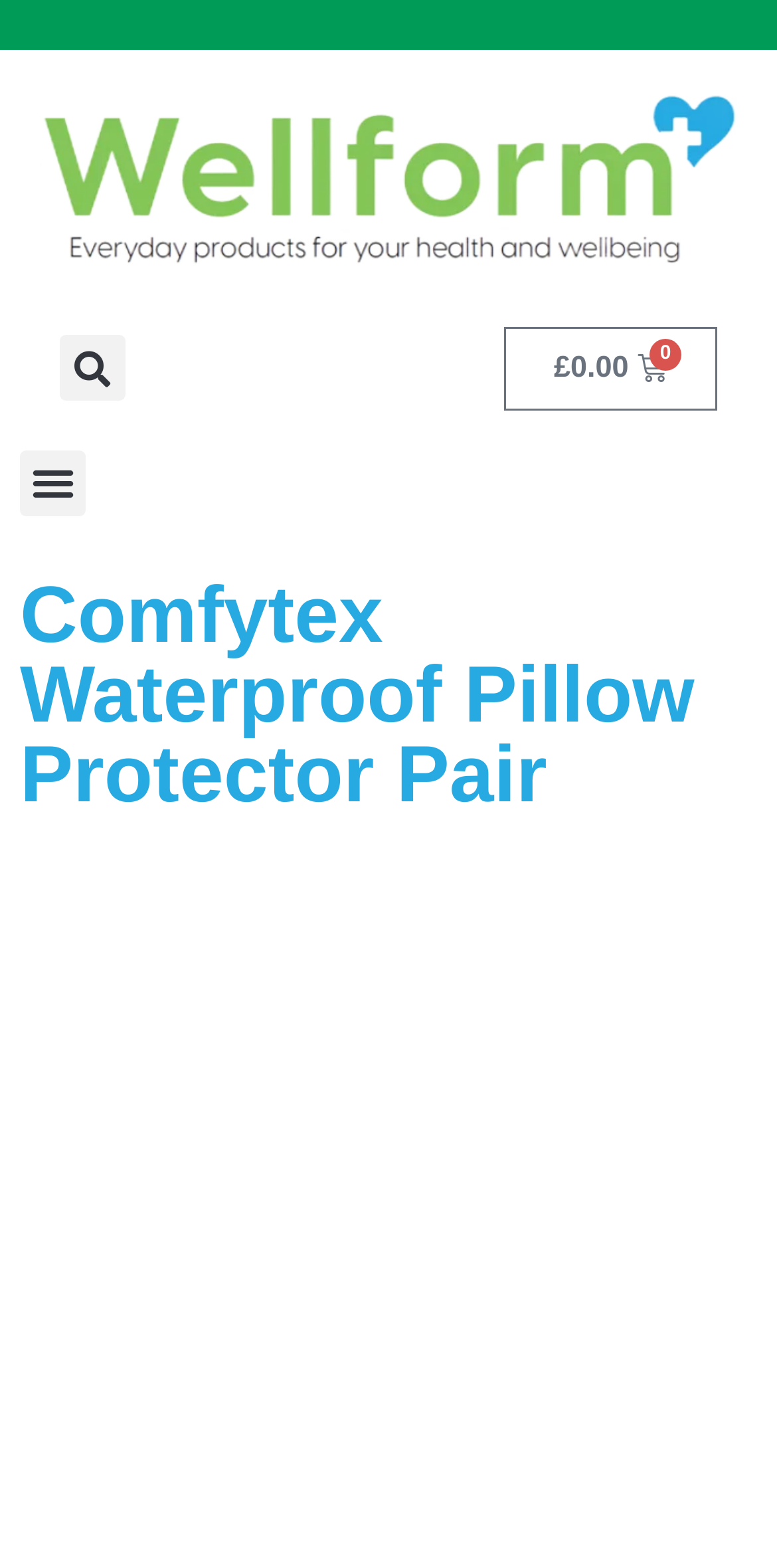Give a succinct answer to this question in a single word or phrase: 
What is the purpose of this product?

Protection